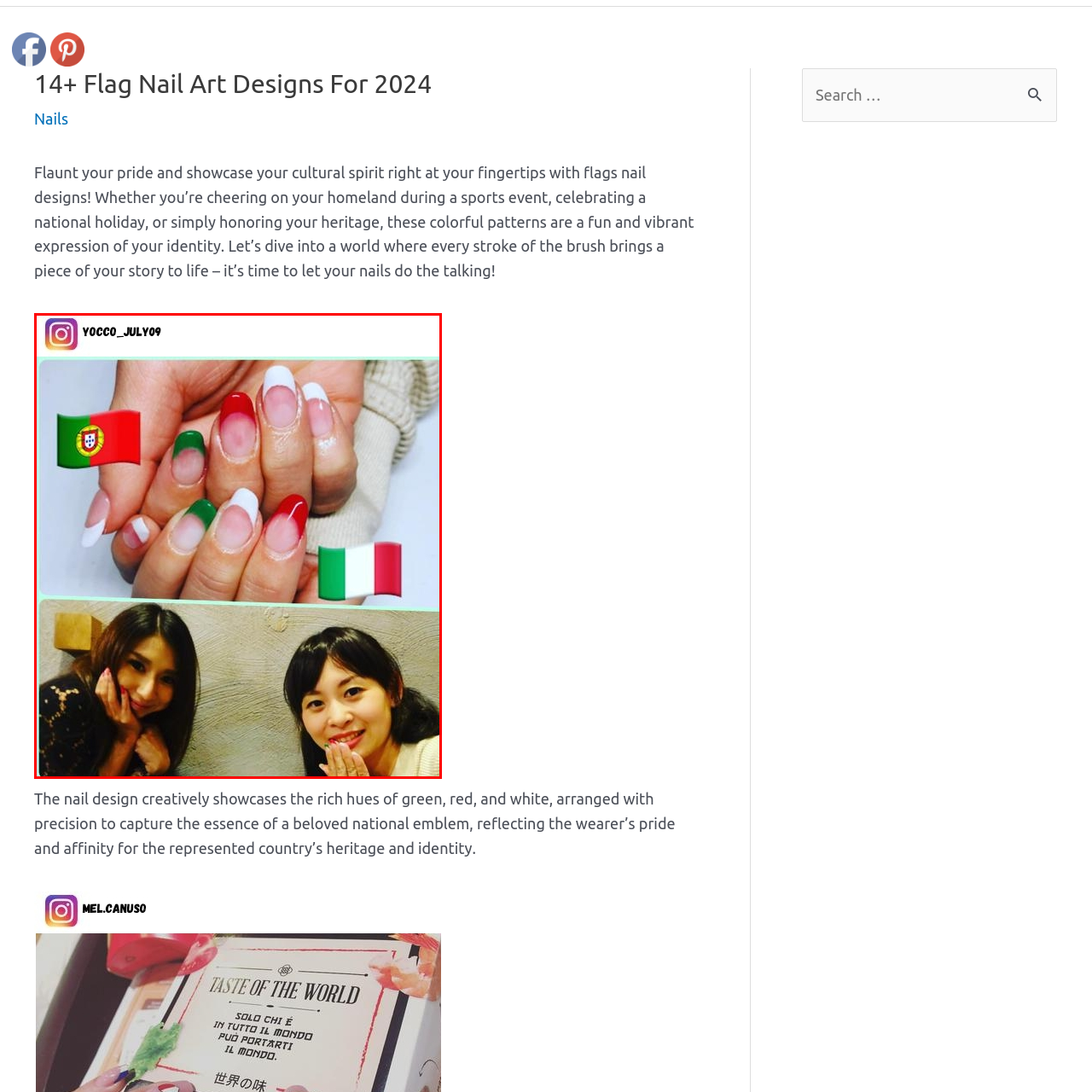What is the theme of the nail art design?
Look at the image section surrounded by the red bounding box and provide a concise answer in one word or phrase.

Cultural expression and heritage